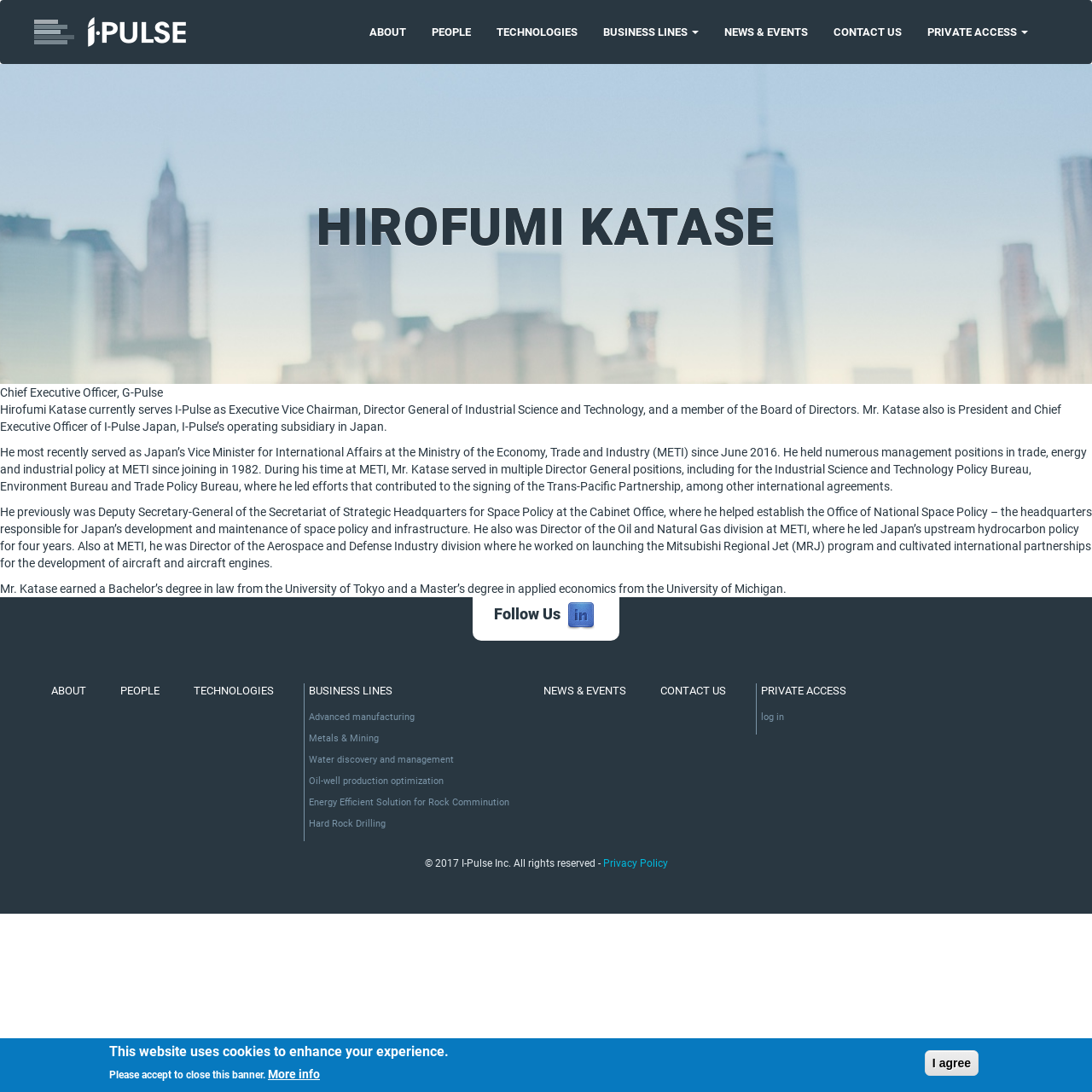Kindly respond to the following question with a single word or a brief phrase: 
What is the name of the company Hirofumi Katase is associated with?

I-Pulse